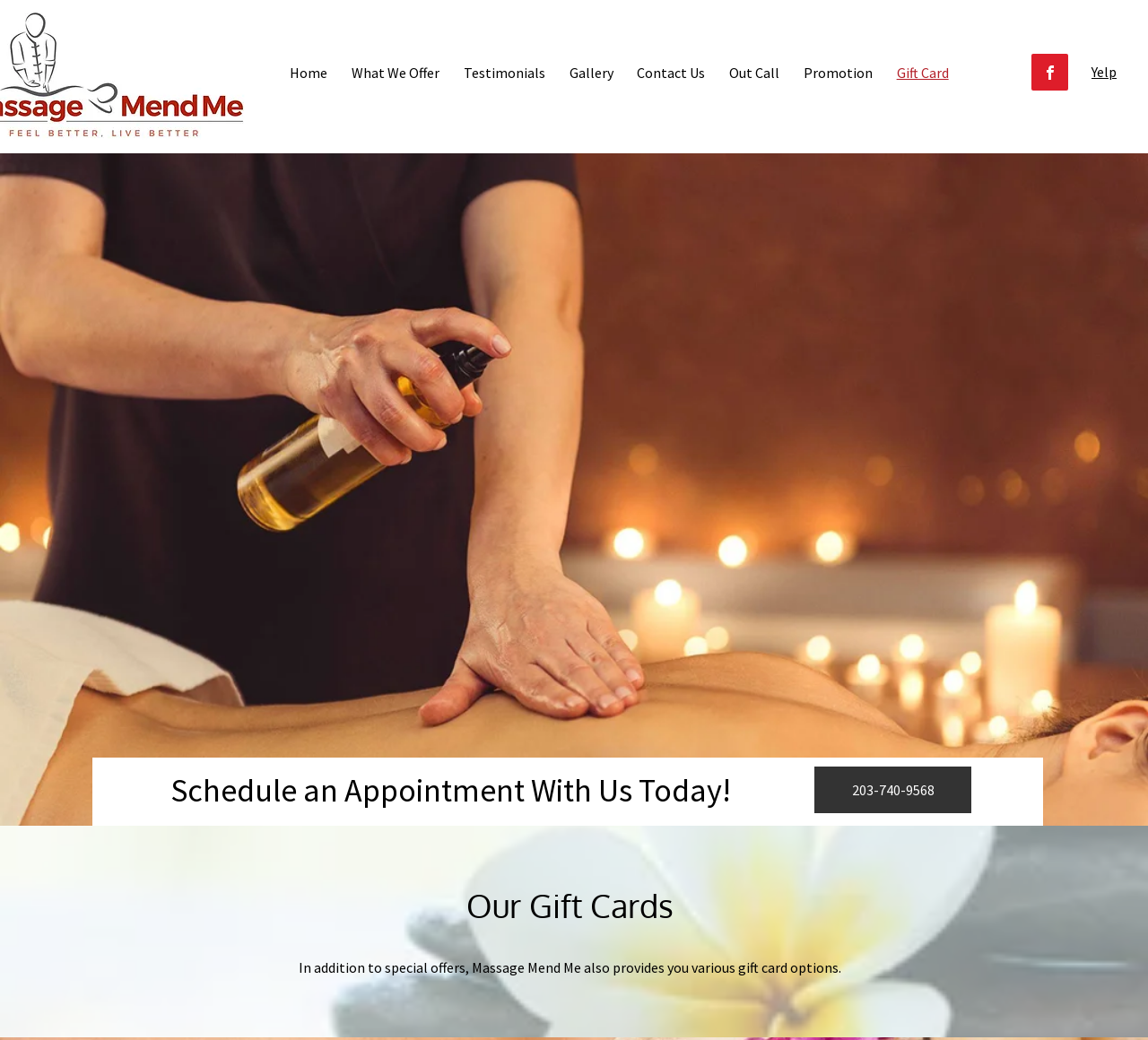Please respond to the question with a concise word or phrase:
What is the call to action on the top of the page?

Schedule an Appointment With Us Today!